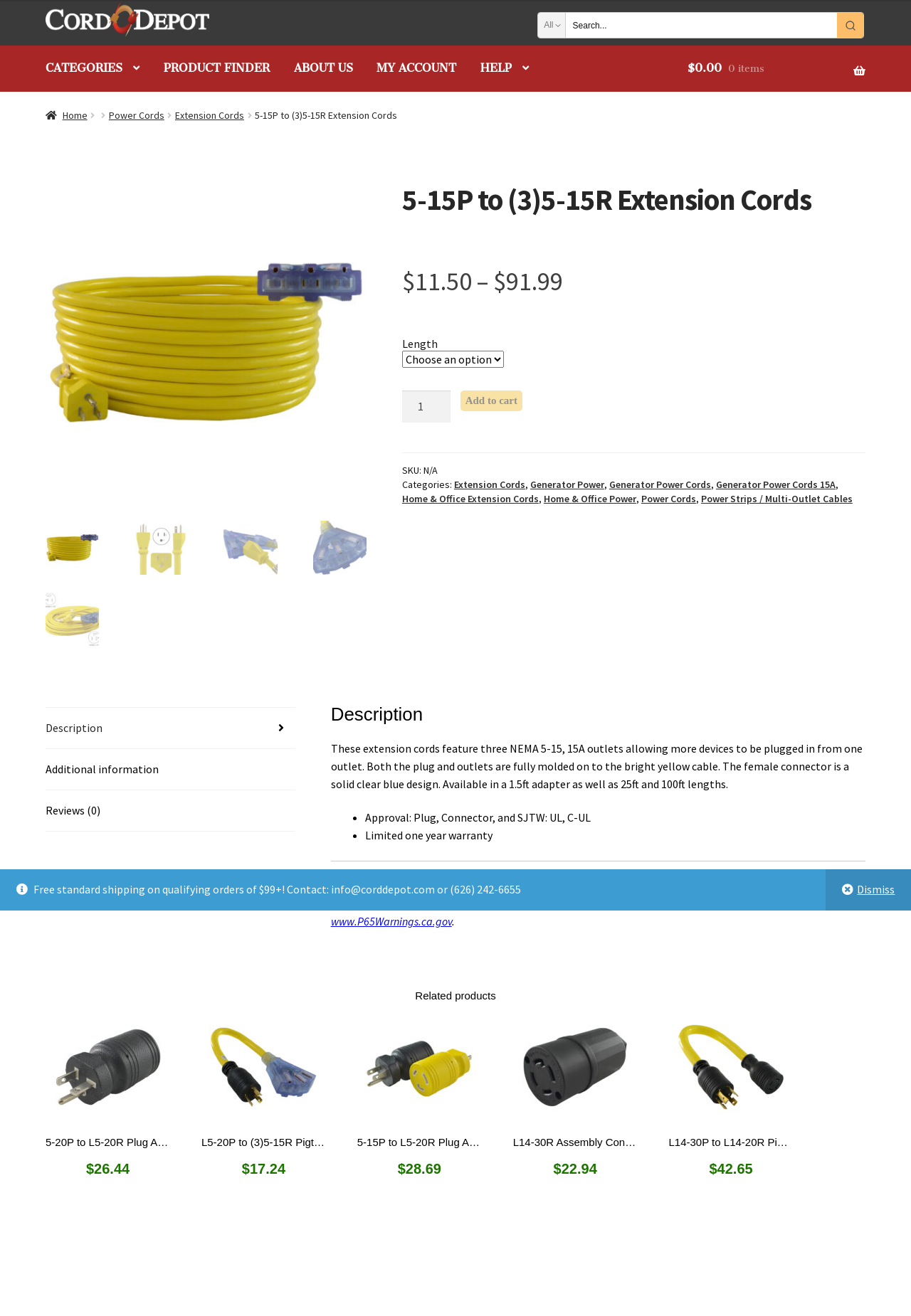Deliver a detailed narrative of the webpage's visual and textual elements.

This webpage is about Conntek 20411 Series 12 Gauge 5-15P to (3) 5-15R Extension Cords. At the top, there are links to skip to navigation and content, followed by a Cord Depot logo and a link to Cord Depot. On the top right, there is a search bar with a "Go" button and a keyword search textbox.

Below the search bar, there is a primary navigation menu with links to categories, product finder, about us, my account, and help. Next to it, there is a breadcrumb navigation showing the path from home to the current page, which is about 5-15P to (3)5-15R Extension Cords.

The main content area is divided into sections. On the left, there are images of the product, including the SKU: 20411-050, NEMA 5-15P Straight Blade Plug, Clear Tri-Outlet Connector, and NEMA 5-15 Tri-Outlet Female Connector. On the right, there is a product description, including the price, length options, and a "Add to cart" button.

Below the product description, there are links to related categories, including Extension Cords, Generator Power, Home & Office Extension Cords, and Power Strips / Multi-Outlet Cables. There is also a tab list with tabs for description, additional information, and reviews.

The description tab is selected by default and shows a detailed product description, including features, approvals, and warranty information. There is also a warning about the product containing chemicals known to cause cancer and birth defects.

At the bottom of the page, there is a section for related products, including a link to a SKU: 30114 5-20P to L5-20R Plug Adapter.